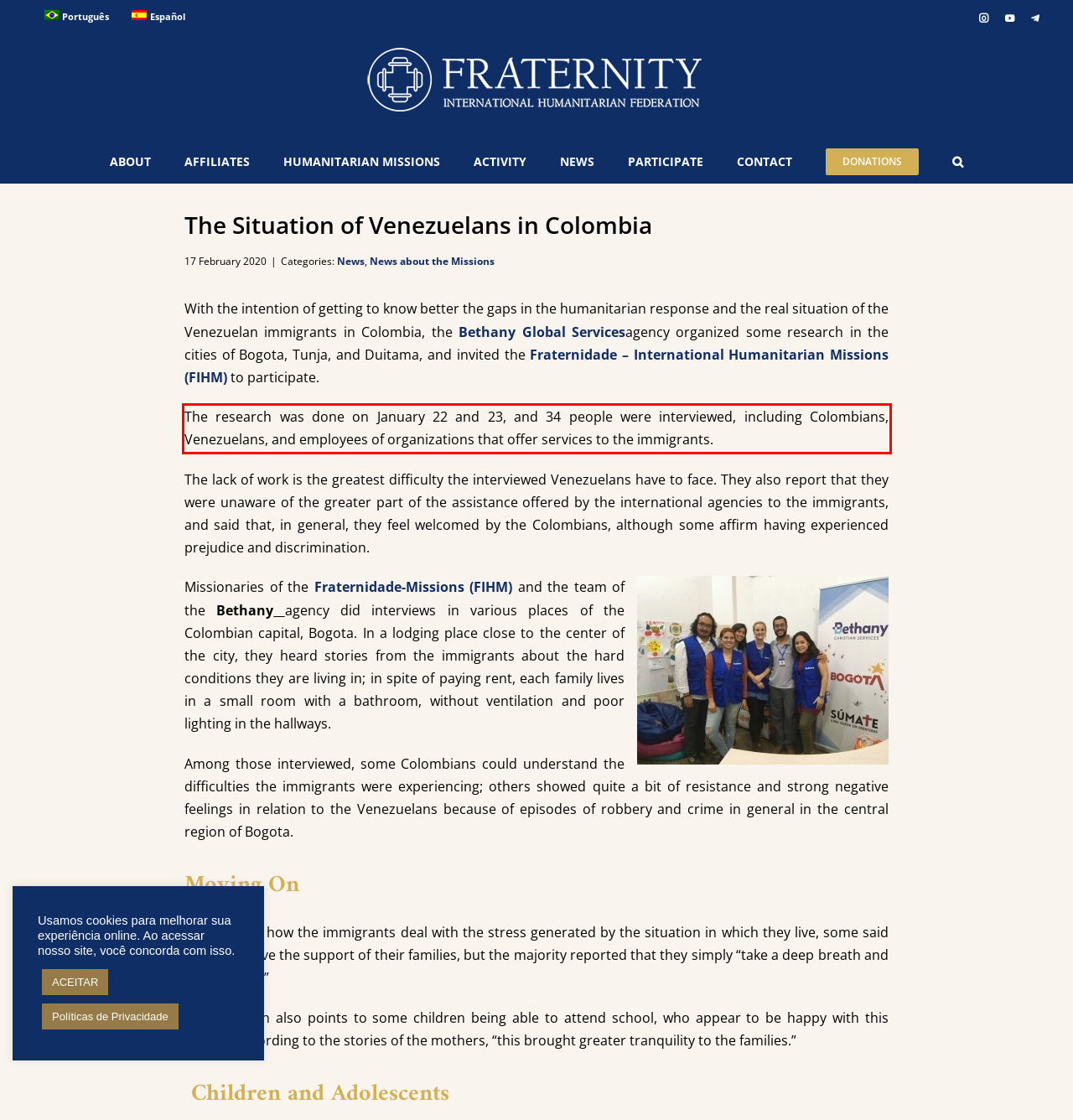From the given screenshot of a webpage, identify the red bounding box and extract the text content within it.

The research was done on January 22 and 23, and 34 people were interviewed, including Colombians, Venezuelans, and employees of organizations that offer services to the immigrants.